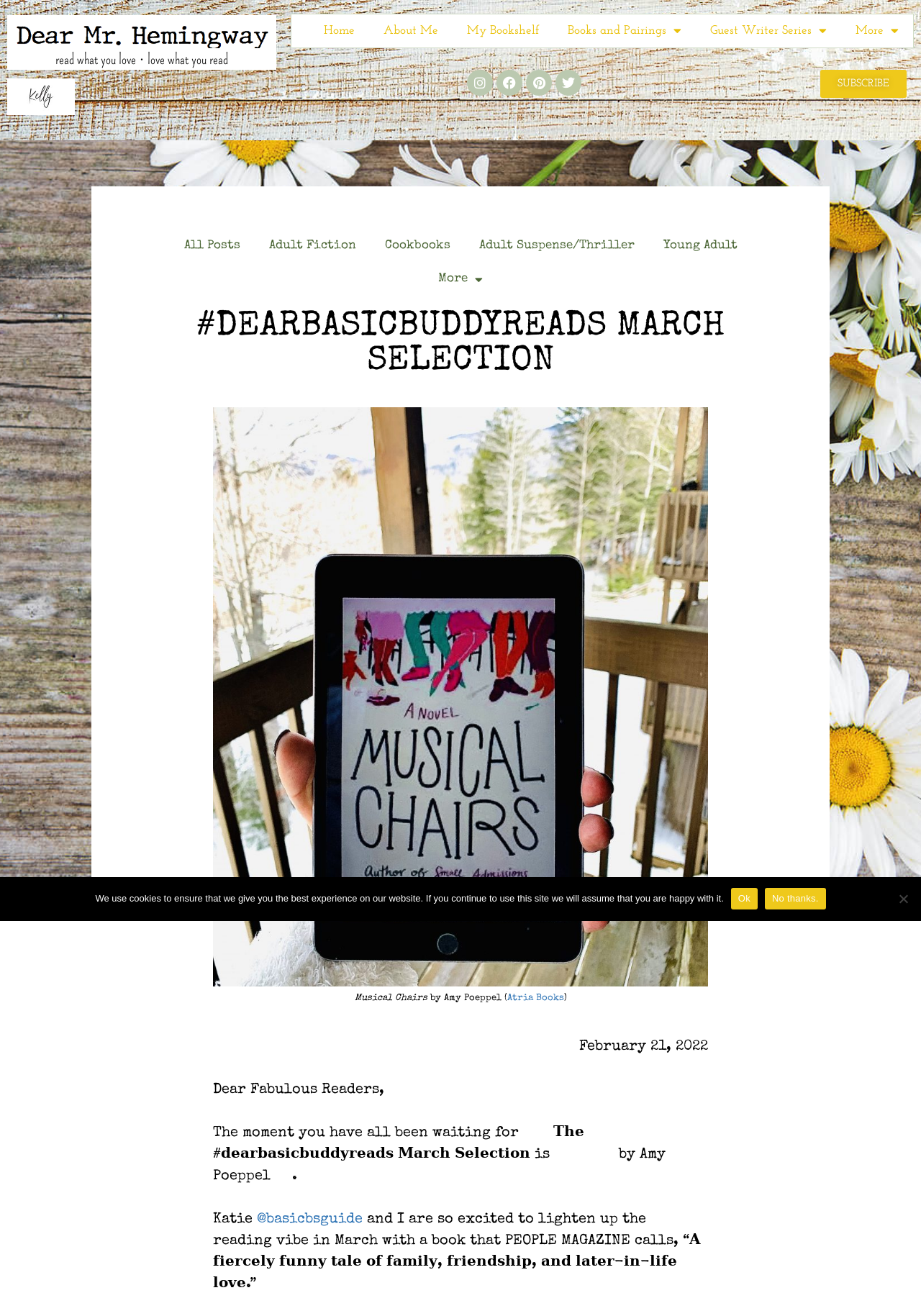Respond to the question below with a single word or phrase:
What is the name of the book selection for March?

Musical Chairs